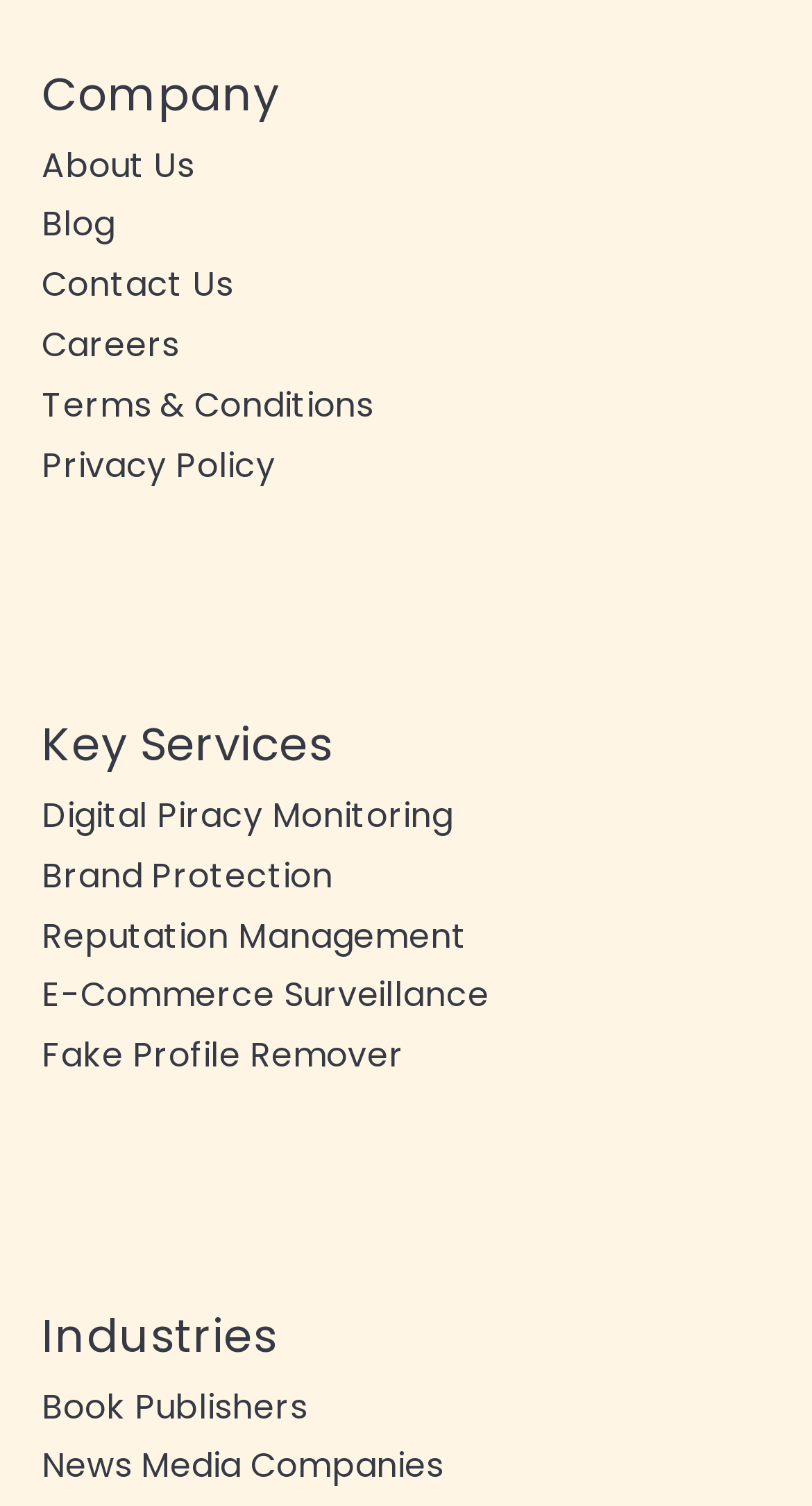Can you find the bounding box coordinates for the element that needs to be clicked to execute this instruction: "View Digital Piracy Monitoring"? The coordinates should be given as four float numbers between 0 and 1, i.e., [left, top, right, bottom].

[0.051, 0.526, 0.558, 0.557]